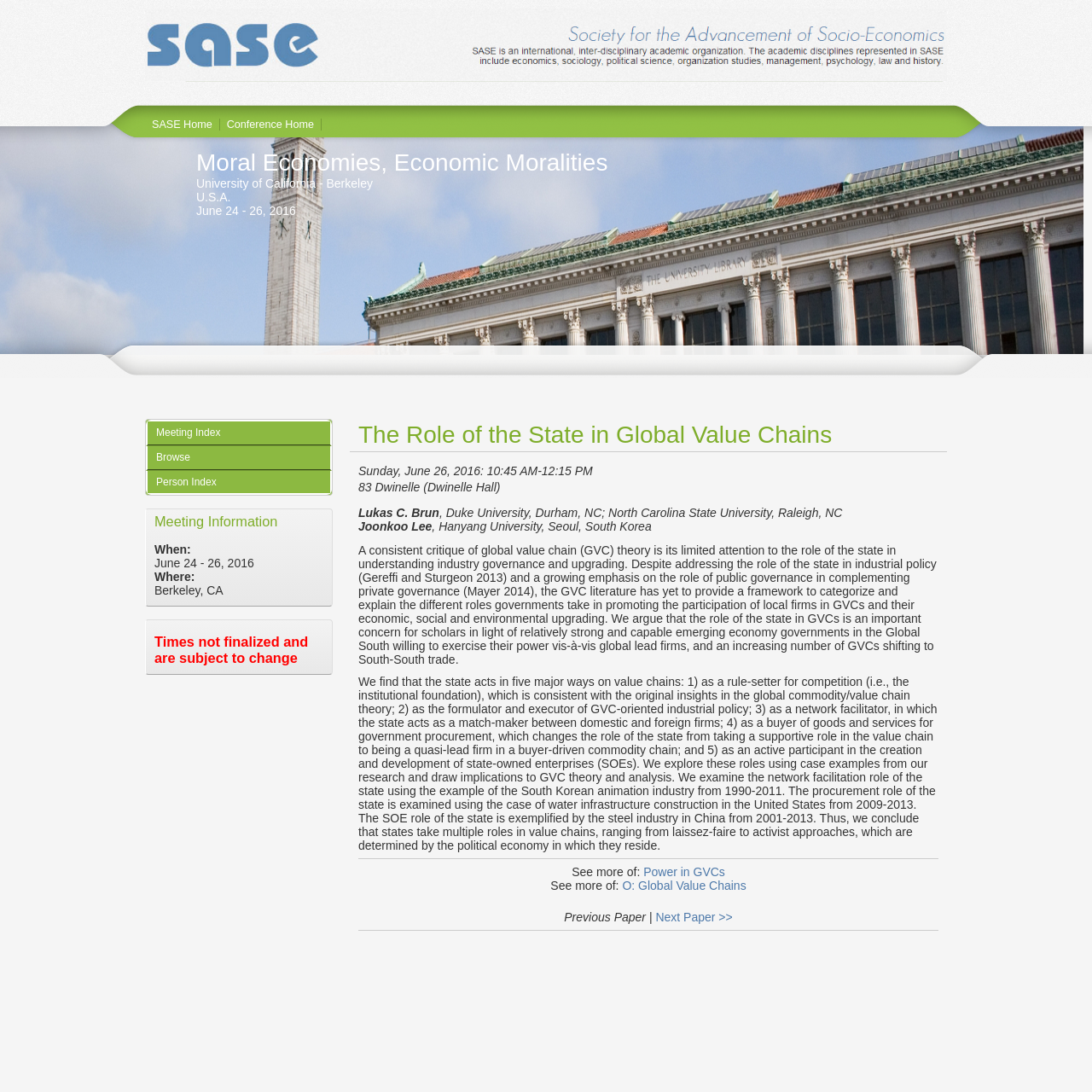Write a detailed summary of the webpage.

This webpage appears to be a paper presentation page for the 28th Annual Meeting of the Society for the Advancement of Socio-Economics (SASE). At the top of the page, there is a logo image and two links, "SASE Home" and "Conference Home", positioned side by side. Below these links, there are three lines of text: "Moral Economies, Economic Moralities", "University of California - Berkeley", and "U.S.A.", which seem to be the title, location, and country of the conference, respectively.

The main content of the page is divided into two sections. The first section has a heading "The Role of the State in Global Value Chains" and provides information about the paper, including the date, time, and location of the presentation. Below this heading, there are several lines of text describing the authors and their affiliations.

The second section is the abstract of the paper, which discusses the role of the state in global value chains. The text is divided into two paragraphs, with the first paragraph introducing the topic and the second paragraph explaining the five ways the state acts in value chains, along with case examples.

At the bottom of the page, there are several links and buttons, including "See more of:", "Power in GVCs", "O: Global Value Chains", "Previous Paper", and "Next Paper >>", which seem to be related to navigating through the conference papers. There is also a complementary section on the right side of the page, which contains links to "Meeting Index", "Browse", and "Person Index", as well as some meeting information, including the date, time, and location of the conference.